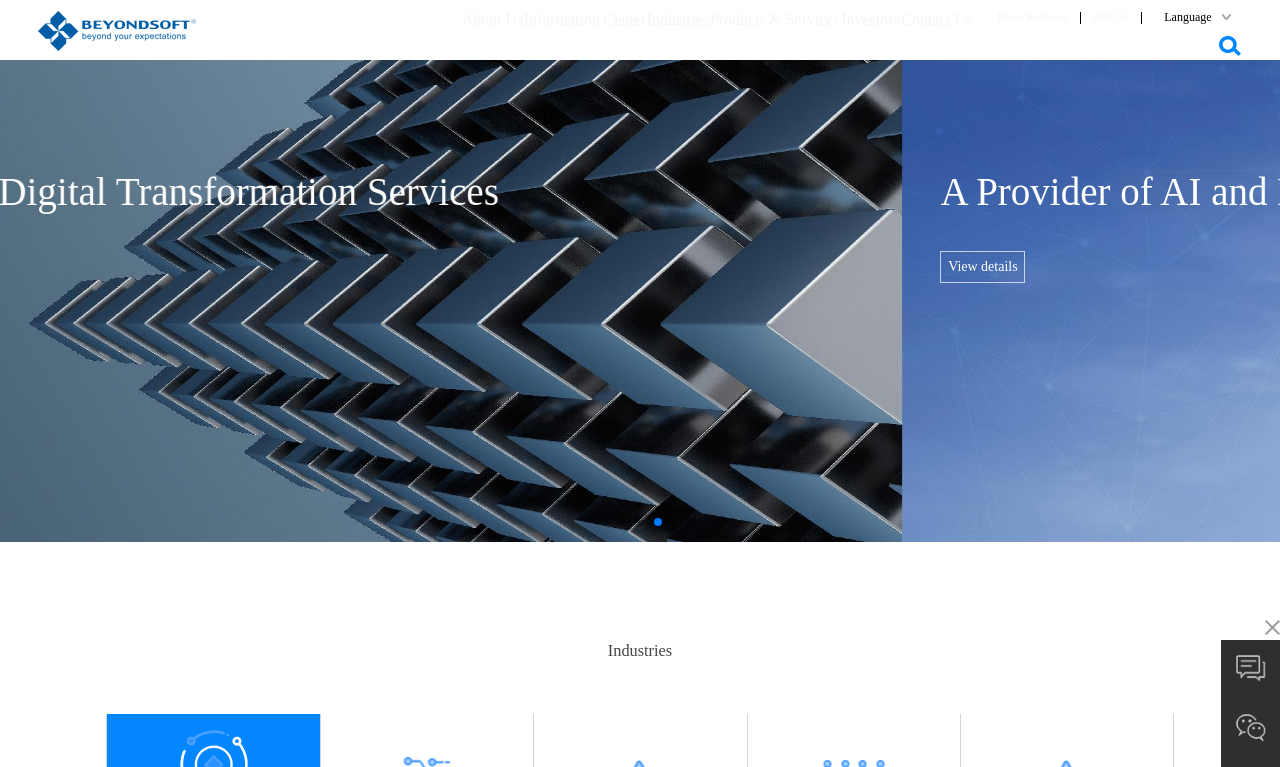Provide the bounding box coordinates of the UI element that matches the description: "Infographics".

None